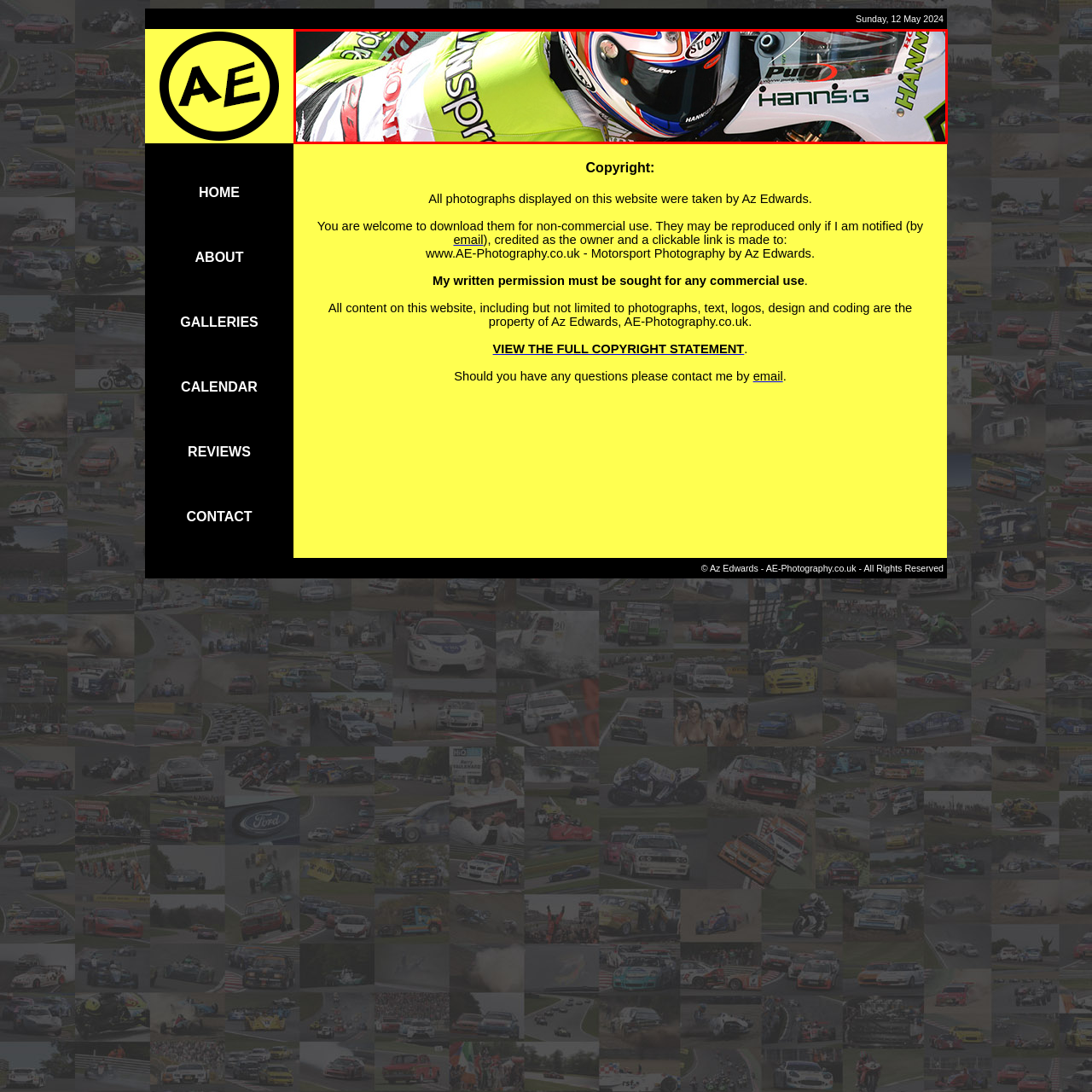Who is the creator of this motorsport photography?
Focus on the part of the image marked with a red bounding box and deliver an in-depth answer grounded in the visual elements you observe.

The creator of this dynamic image is Az Edwards, as mentioned in the caption, who has skillfully captured the intense focus and determination of the motorcycle racer, showcasing the speed and excitement of motorcycle racing.